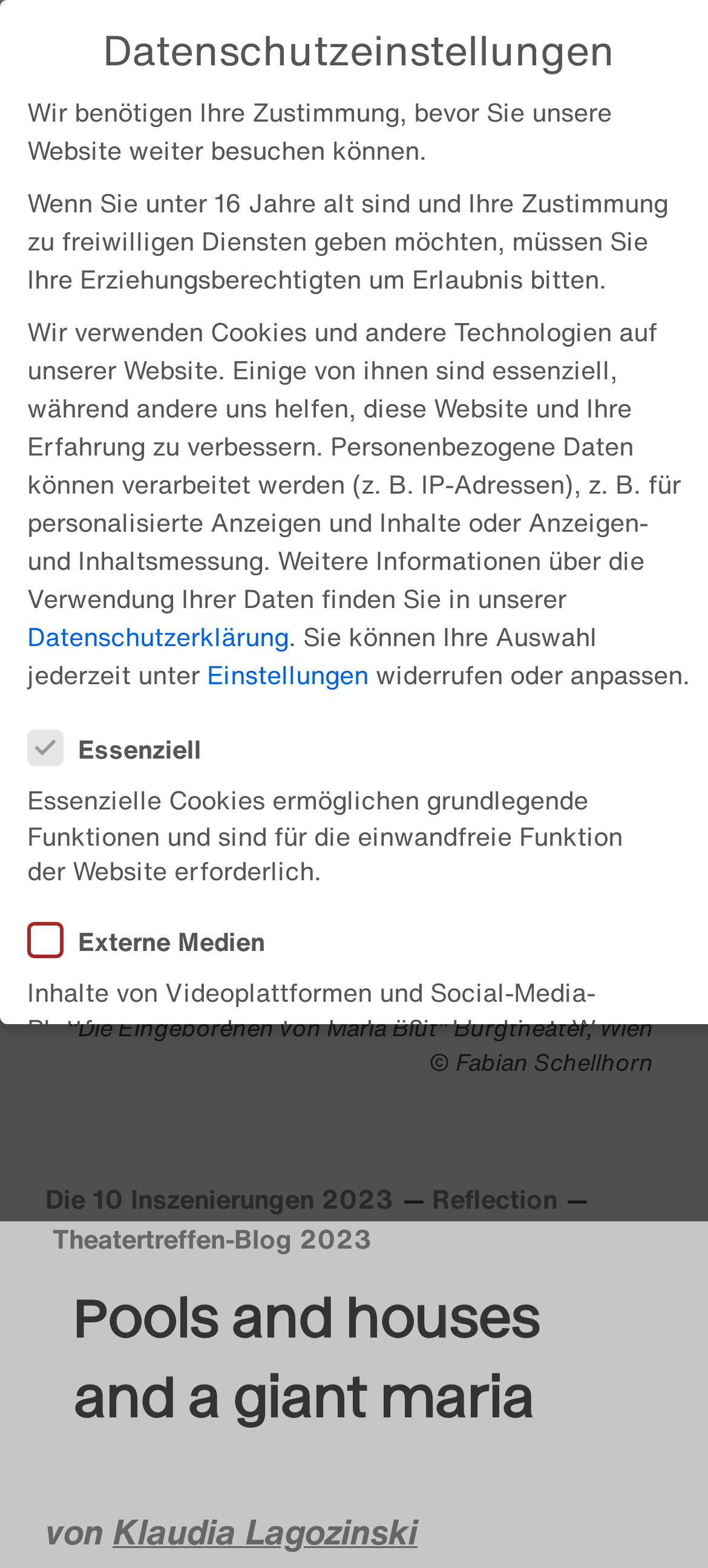Please answer the following question using a single word or phrase: 
What is the title of the article?

Pools and houses and a giant maria